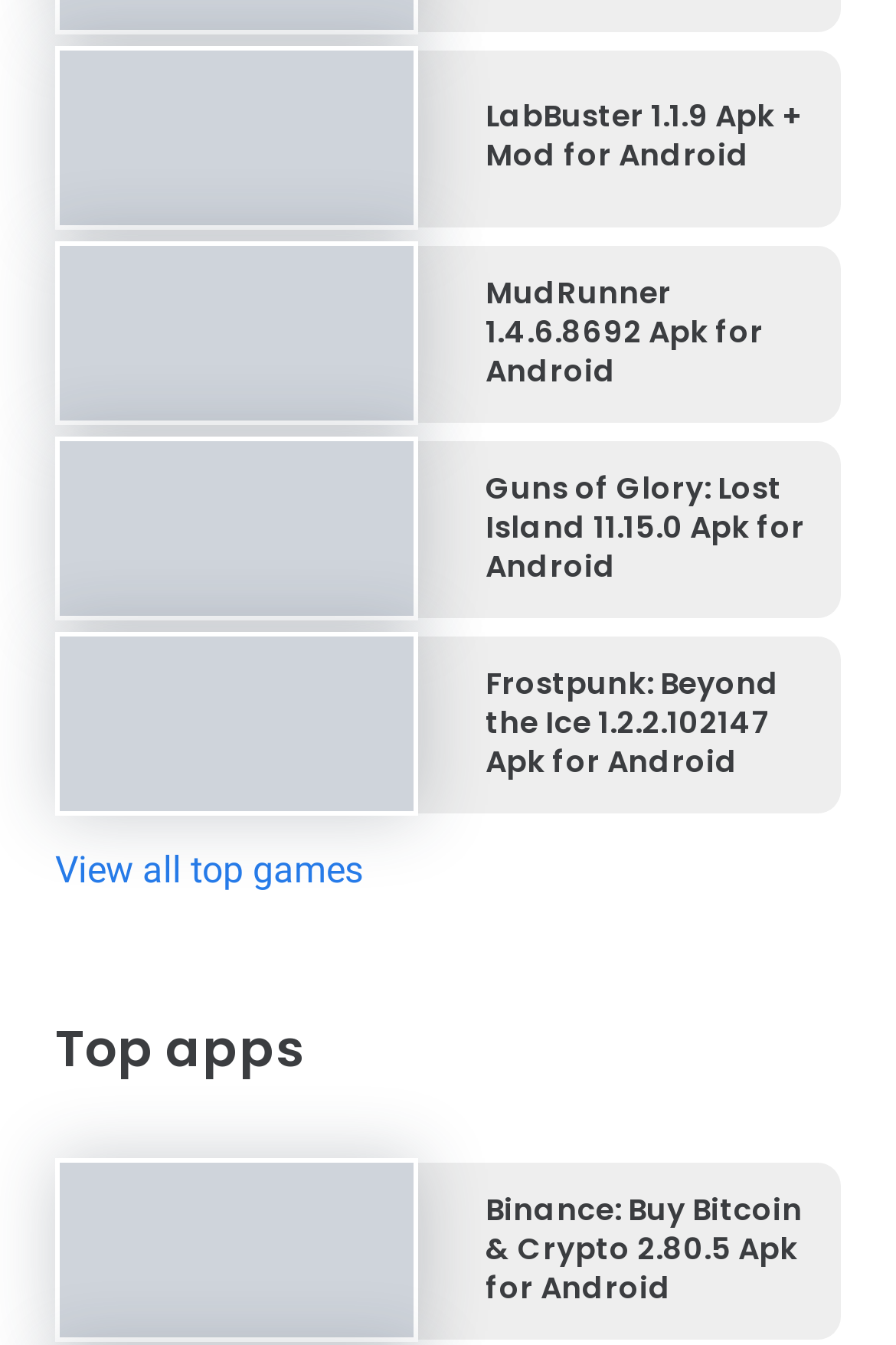Please give a short response to the question using one word or a phrase:
What is the name of the last game listed?

Binance: Buy Bitcoin & Crypto 2.80.5